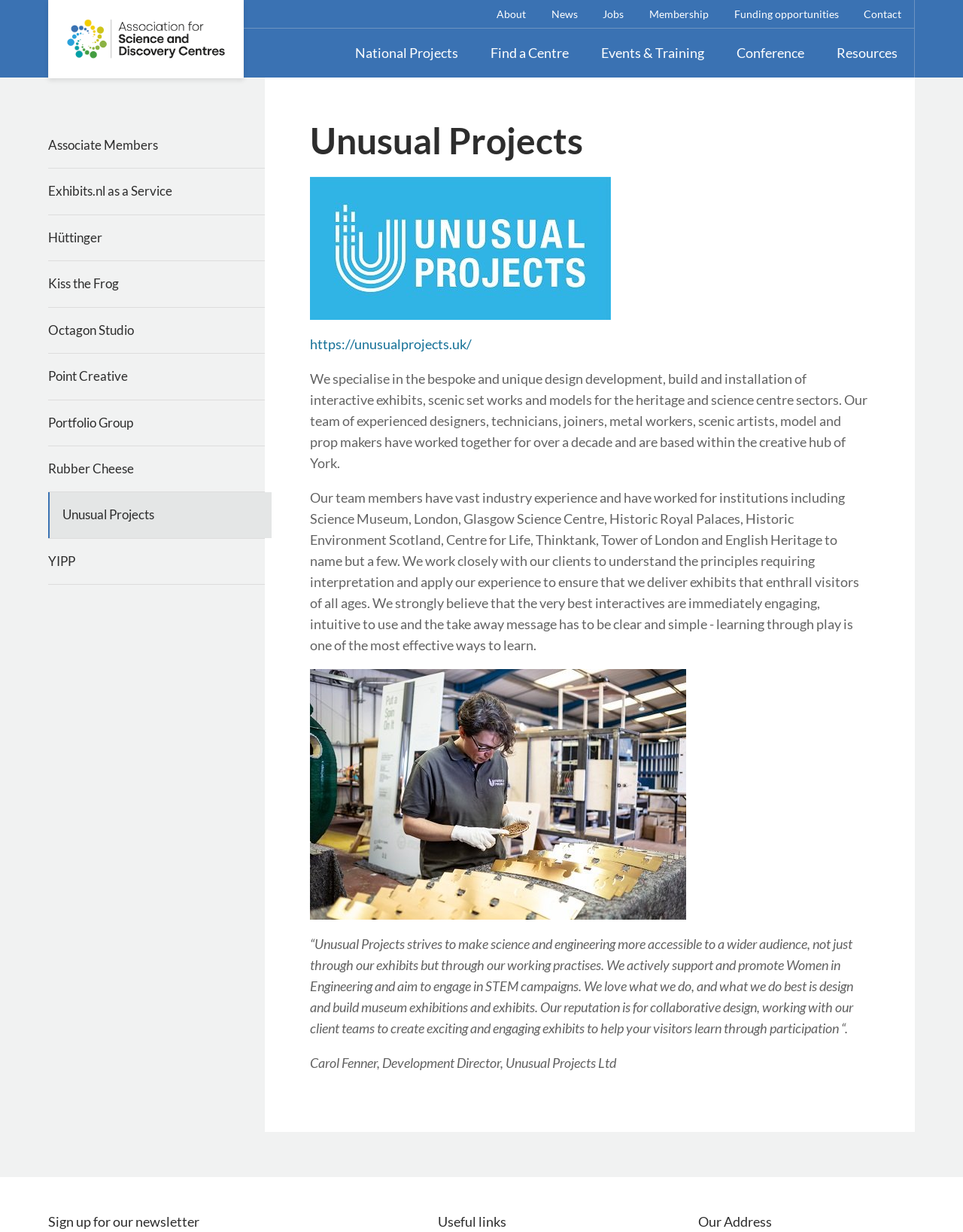Create a detailed description of the webpage's content and layout.

The webpage is about Unusual Projects, a company that specializes in designing and building interactive exhibits, scenic set works, and models for the heritage and science centre sectors. 

At the top left corner, there is a logo of The Association for Science and Discovery Centres, which is also a link. Next to it, there are several links to different sections of the website, including About, News, Jobs, Membership, Funding opportunities, and Contact.

Below these links, there are two rows of links. The first row has links to National Projects, Find a Centre, Events & Training, Conference, and Resources. The second row has links to Associate Members, Exhibits.nl as a Service, and several other companies.

The main content of the webpage is divided into two sections. On the left side, there is a column with a heading "Unusual Projects" and a logo of Unusual Projects. Below the logo, there is a brief description of the company and its services. 

On the right side, there is a longer text that describes the company's experience, its team members, and its approach to designing exhibits. The text is divided into three paragraphs, with two images in between. The first image is the company's logo, and the second image is a photo of a person working on a project.

At the bottom of the page, there are three sections. The first section has a heading "Useful links" and is empty. The second section has a heading "Our Address" and is also empty. The third section has a text "Sign up for our newsletter" and is located at the bottom left corner of the page.